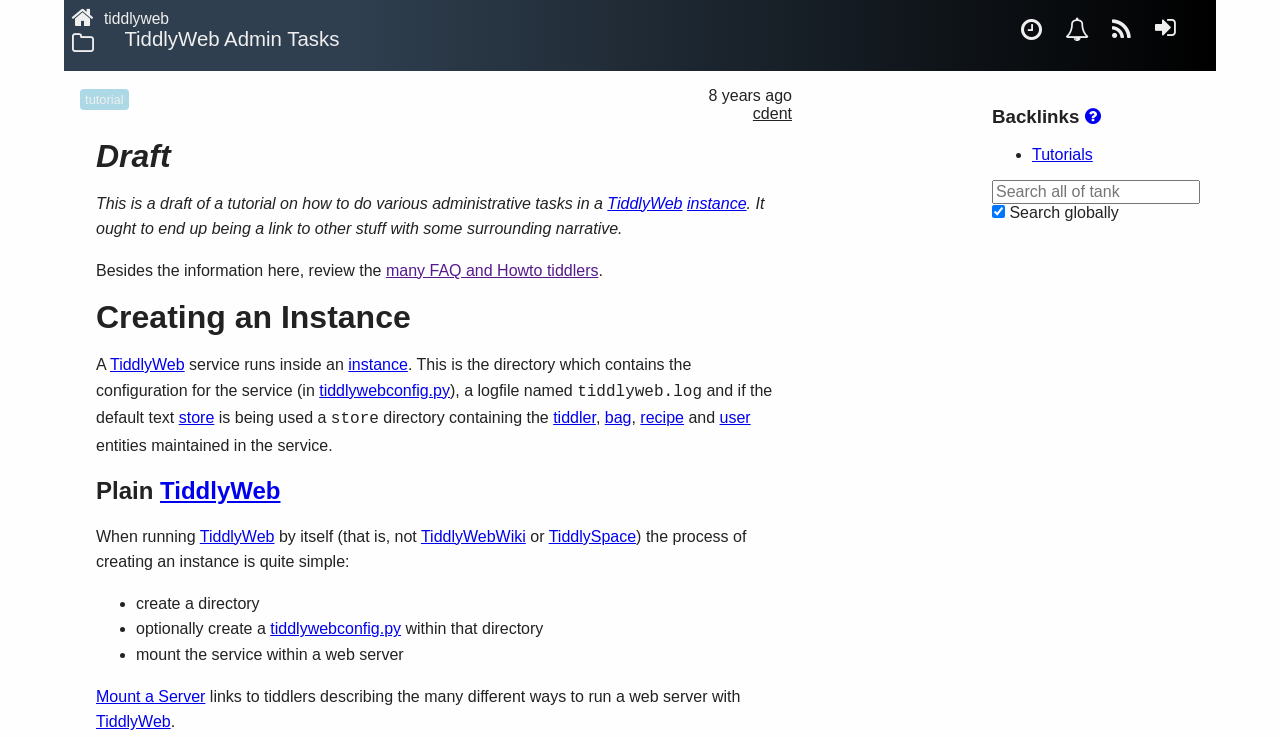Identify the bounding box coordinates of the area that should be clicked in order to complete the given instruction: "Create a new instance". The bounding box coordinates should be four float numbers between 0 and 1, i.e., [left, top, right, bottom].

[0.106, 0.807, 0.203, 0.83]